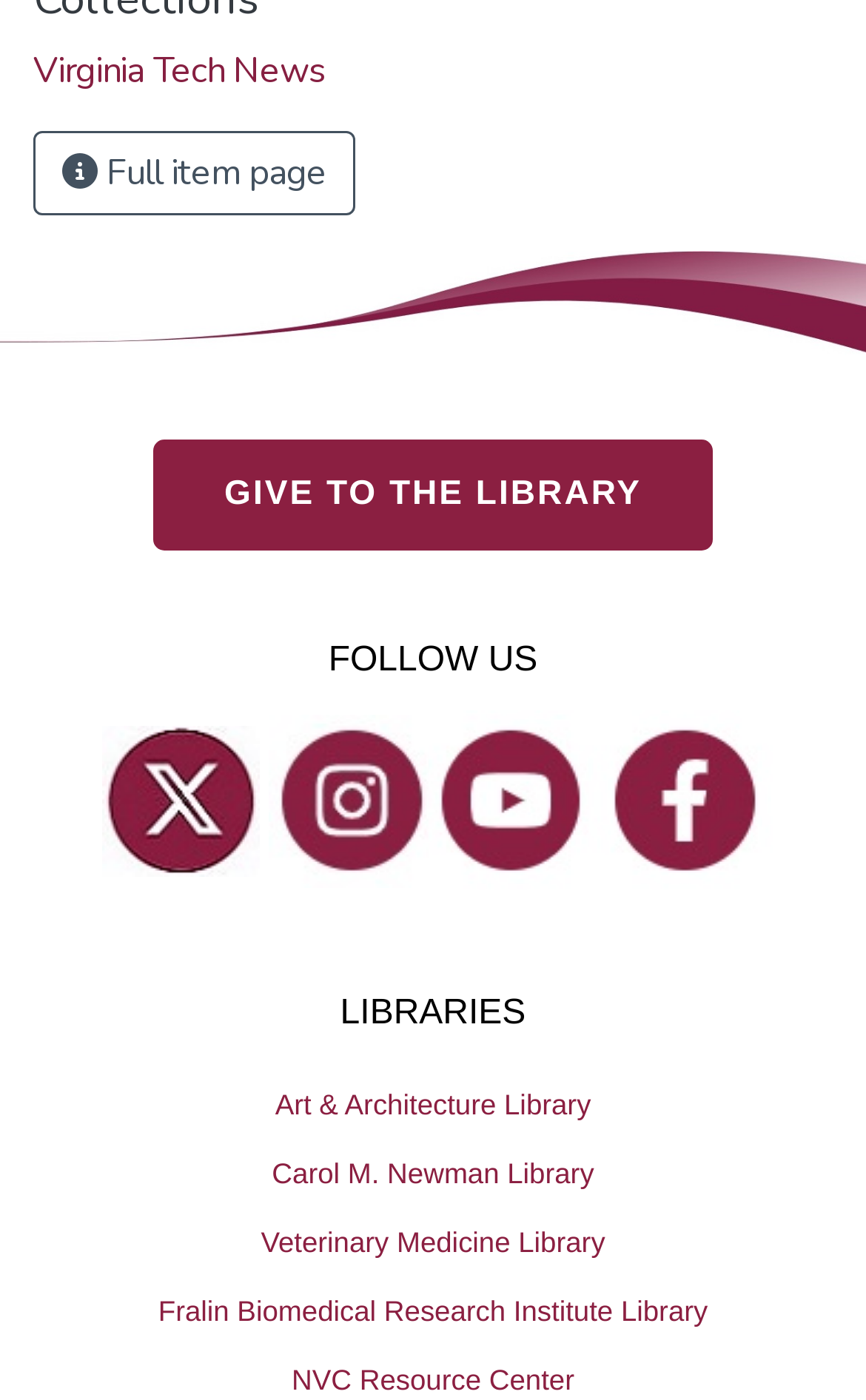Provide the bounding box coordinates of the UI element this sentence describes: "Twitter".

[0.145, 0.533, 0.273, 0.612]